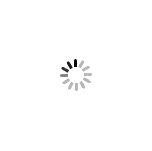Describe every significant element in the image thoroughly.

The image features a loading animation, typically used to indicate that content is being processed or is in the progress of loading. Accompanying this visual element is the message highlighted in the section above, "Don’t be afraid to ask — but don’t ask too many times." This section emphasizes the importance of direct communication with donors, while also cautioning against overwhelming them with requests. It suggests engaging donors in creative ways, such as inviting them to events or encouraging them to involve others, which can strengthen their relationship with the organization and potentially lead to greater support.